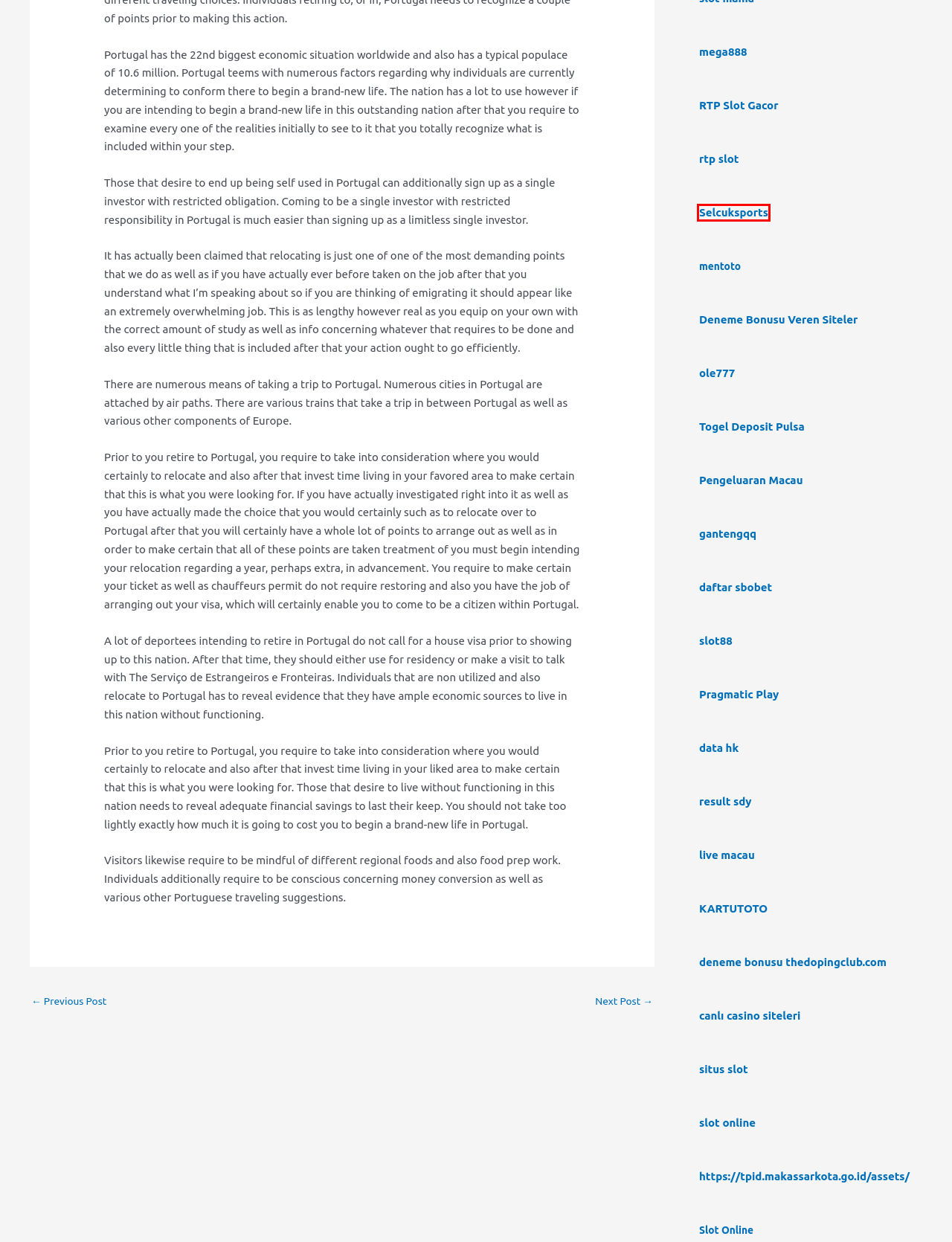Look at the screenshot of the webpage and find the element within the red bounding box. Choose the webpage description that best fits the new webpage that will appear after clicking the element. Here are the candidates:
A. Selcuksports, Selçuk spor, Selçukspors, Selcuksportshd
B. Rubah4d: Bandar Situs Togel Deposit Pulsa Online 24 Jam Tanpa Potongan Resmi
C. The Lesser Acclaimed Film Directors of Bengali Cinema – 118Gan
D. Slot Demo : 500 Akun Demo Slot Pragmatic & PG Soft Jamin Gacor Mirip Asli
E. OBITOTO - Situs Slot Gacor Gampang Menang Terbaru Maxwin Hari Ini
F. How To Invest In Real Estate With Only Ten Bucks – 118Gan
G. Deneme Bonusu Veren Siteler 2024 - Yeni Bonus Veren Siteler
H. Mega888 Apk Download IOS Original Terbaru 2024⚡

A